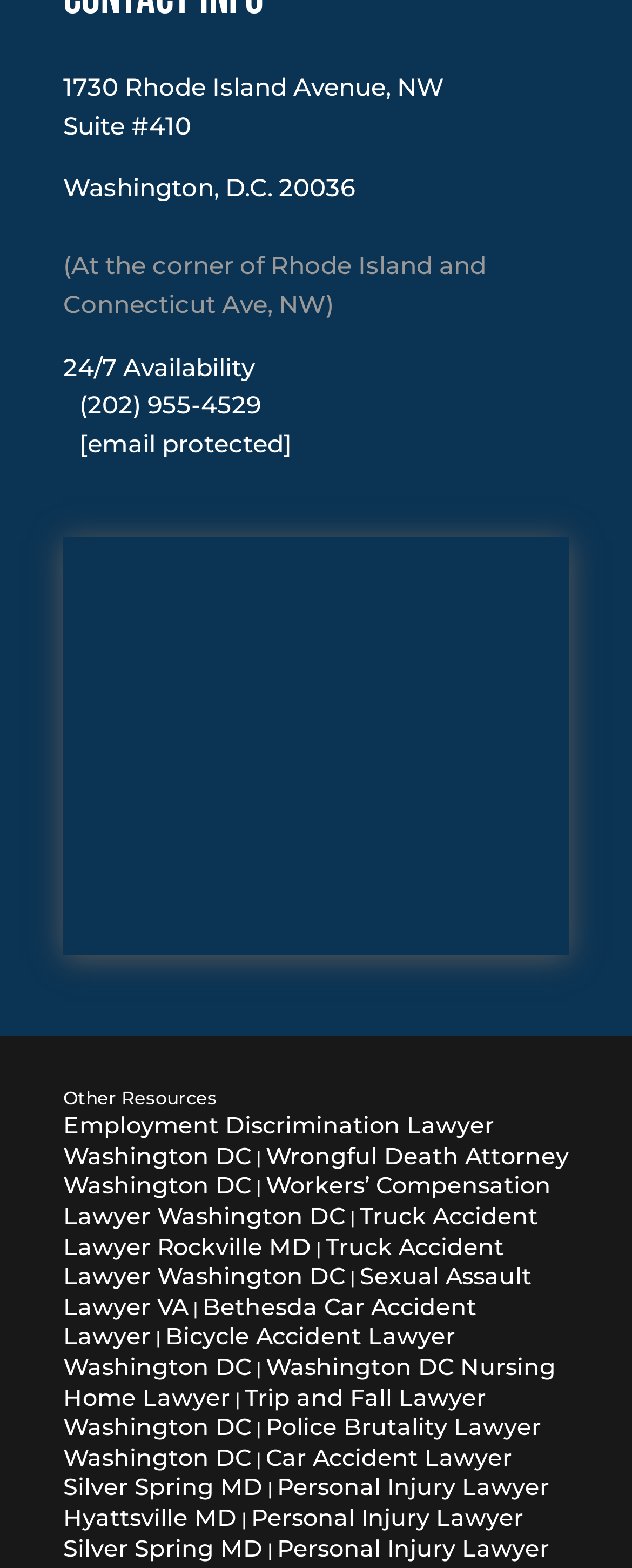Pinpoint the bounding box coordinates of the clickable element to carry out the following instruction: "Get help from a Wrongful Death Attorney Washington DC."

[0.1, 0.728, 0.9, 0.766]